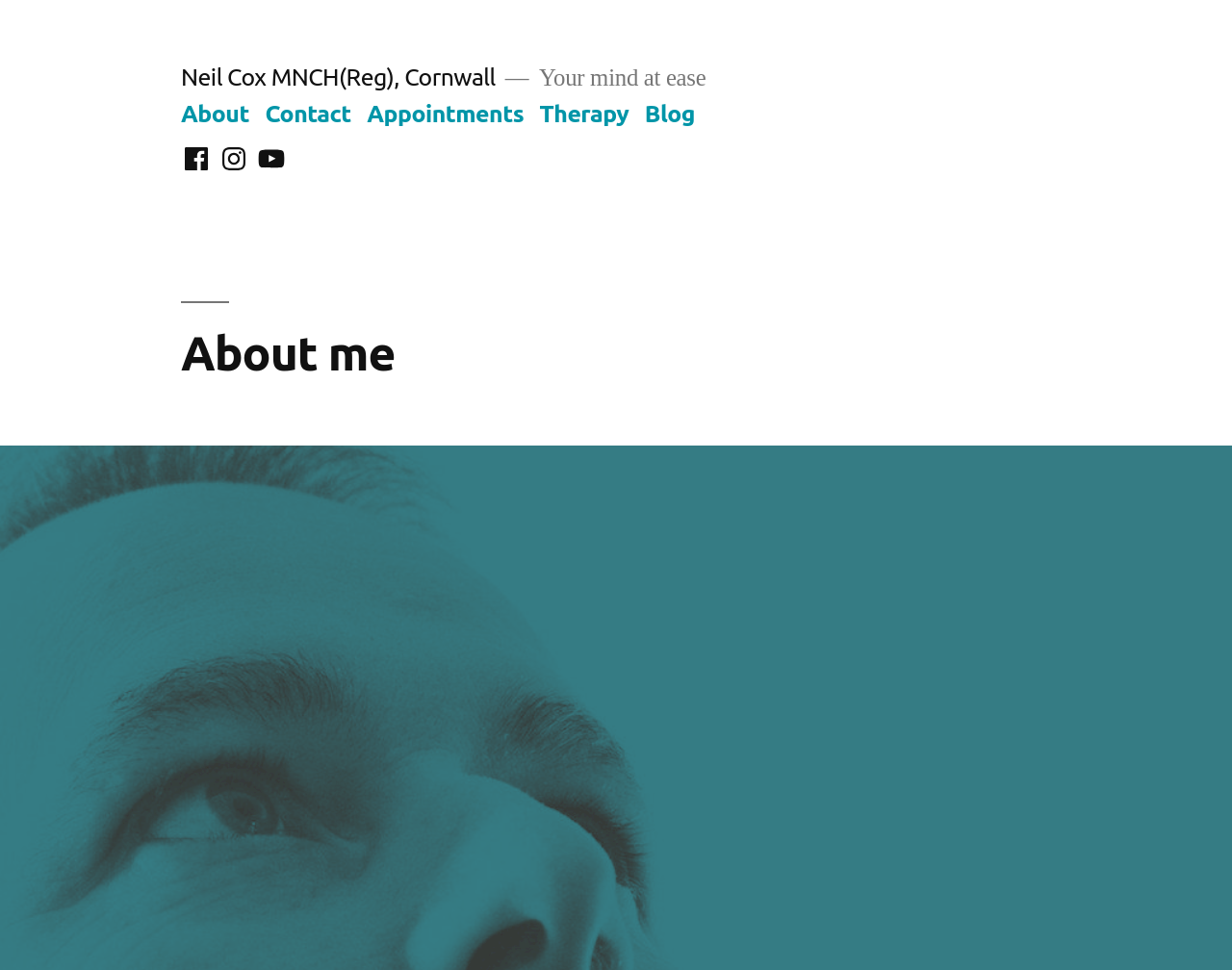Provide the bounding box coordinates, formatted as (top-left x, top-left y, bottom-right x, bottom-right y), with all values being floating point numbers between 0 and 1. Identify the bounding box of the UI element that matches the description: Neil Cox MNCH(Reg), Cornwall

[0.147, 0.065, 0.402, 0.093]